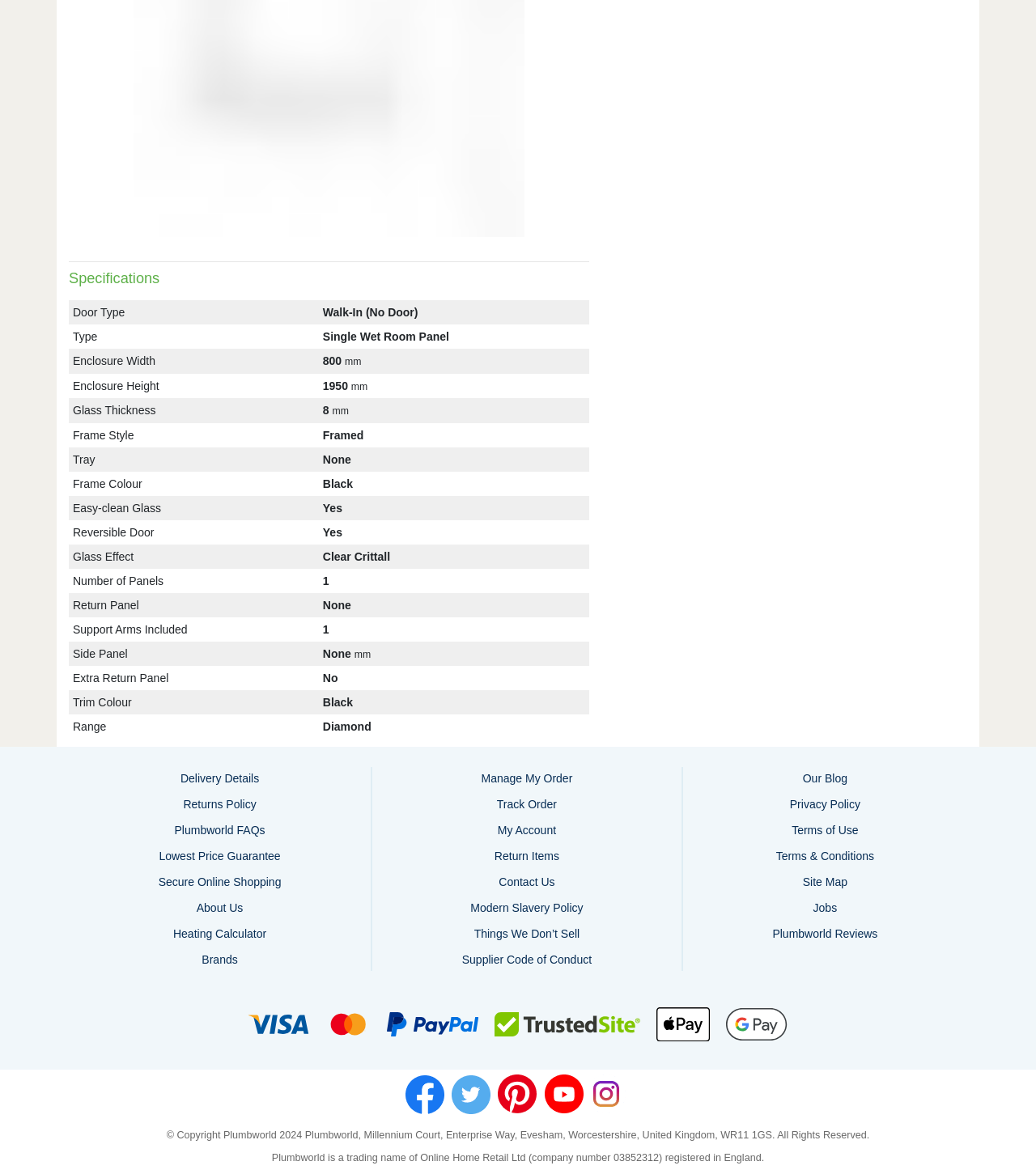Refer to the screenshot and give an in-depth answer to this question: What is the range of this bathroom setup?

In the table under the 'Specifications' heading, the twentieth rowheader is 'Range' and the corresponding gridcell value is 'Diamond', which indicates the range of this bathroom setup.